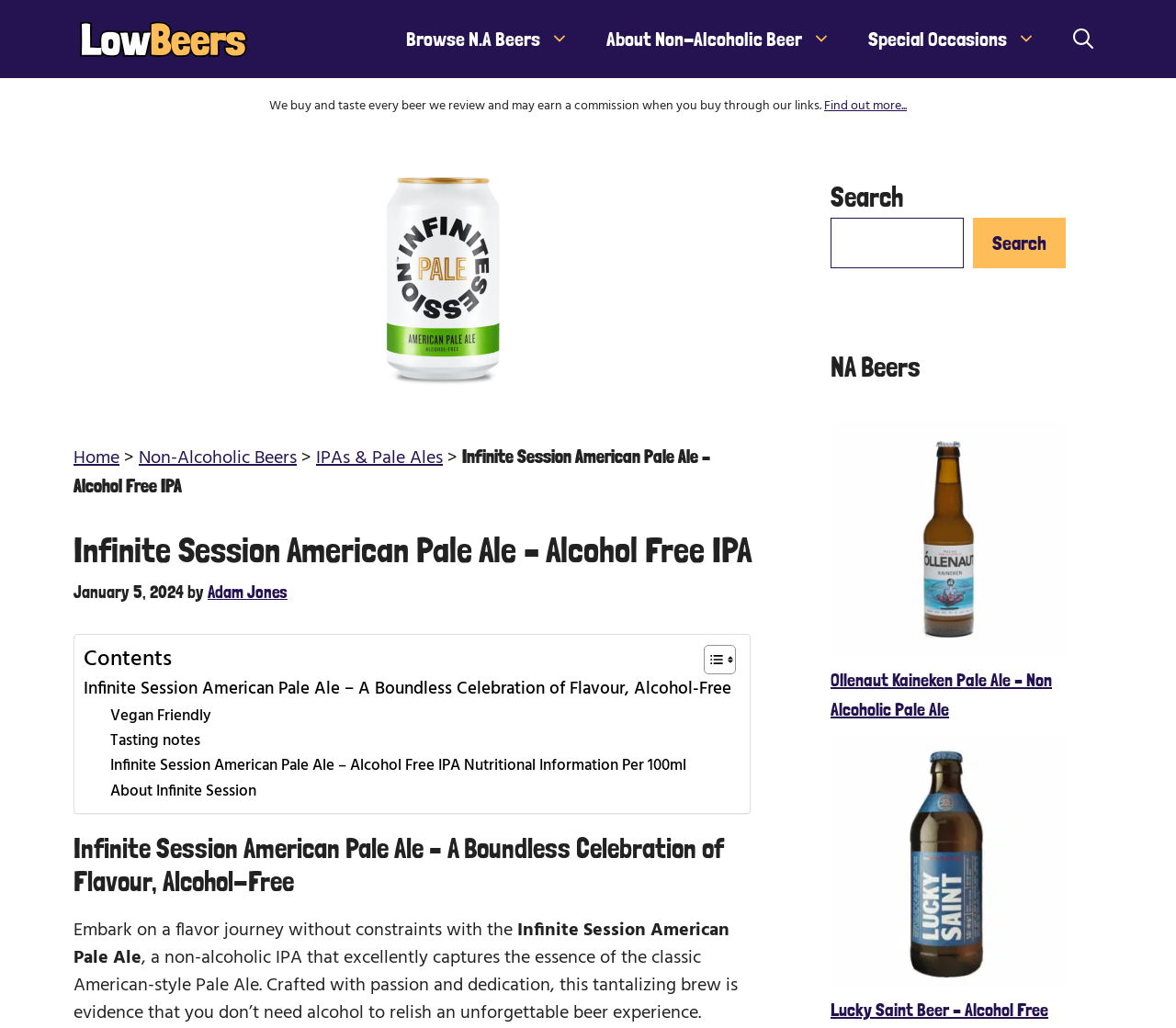Please identify the bounding box coordinates of the element I should click to complete this instruction: 'Learn about the brewery behind the beer'. The coordinates should be given as four float numbers between 0 and 1, like this: [left, top, right, bottom].

[0.093, 0.758, 0.218, 0.782]